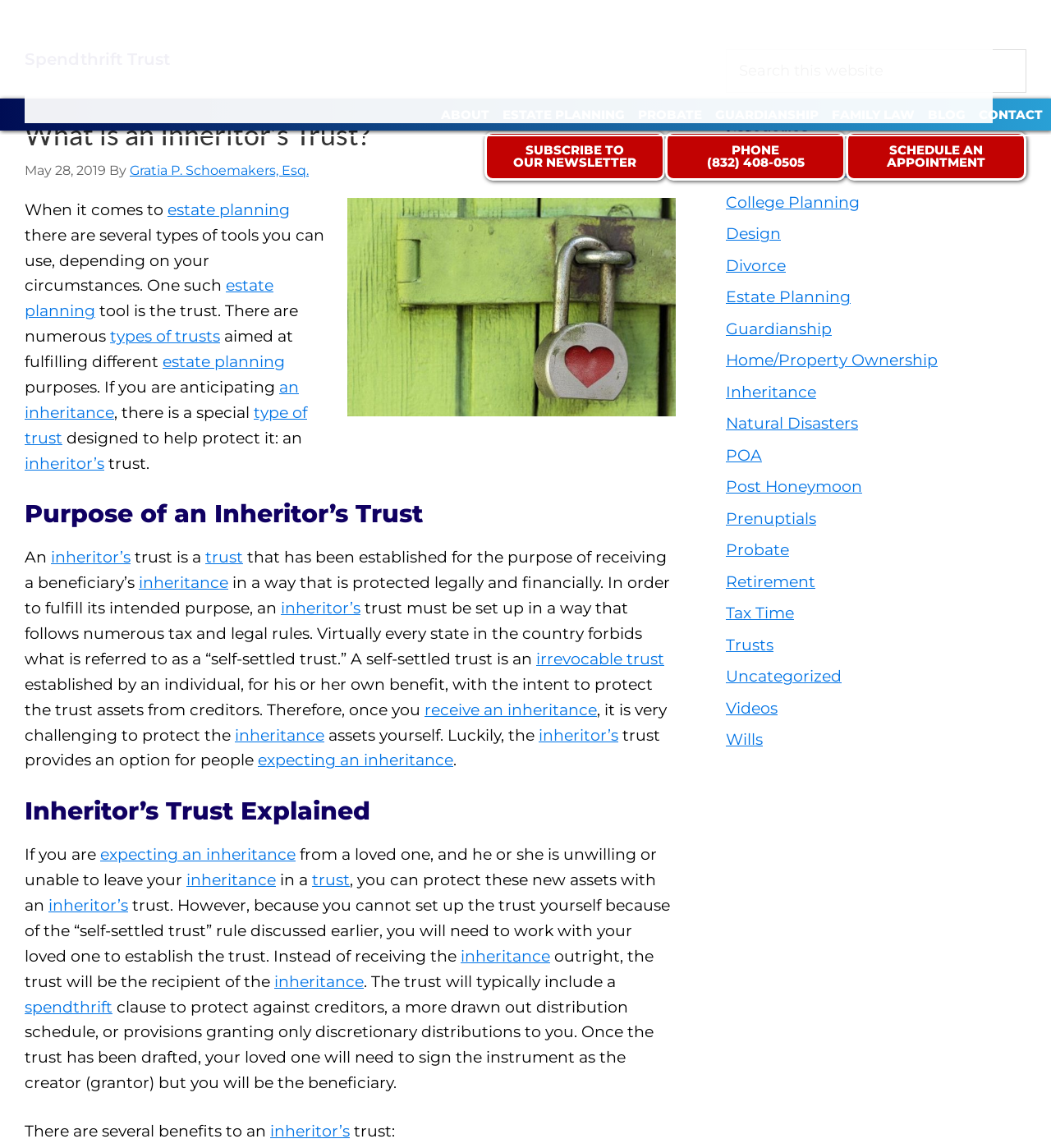Pinpoint the bounding box coordinates of the element that must be clicked to accomplish the following instruction: "View hotel on Facebook". The coordinates should be in the format of four float numbers between 0 and 1, i.e., [left, top, right, bottom].

None